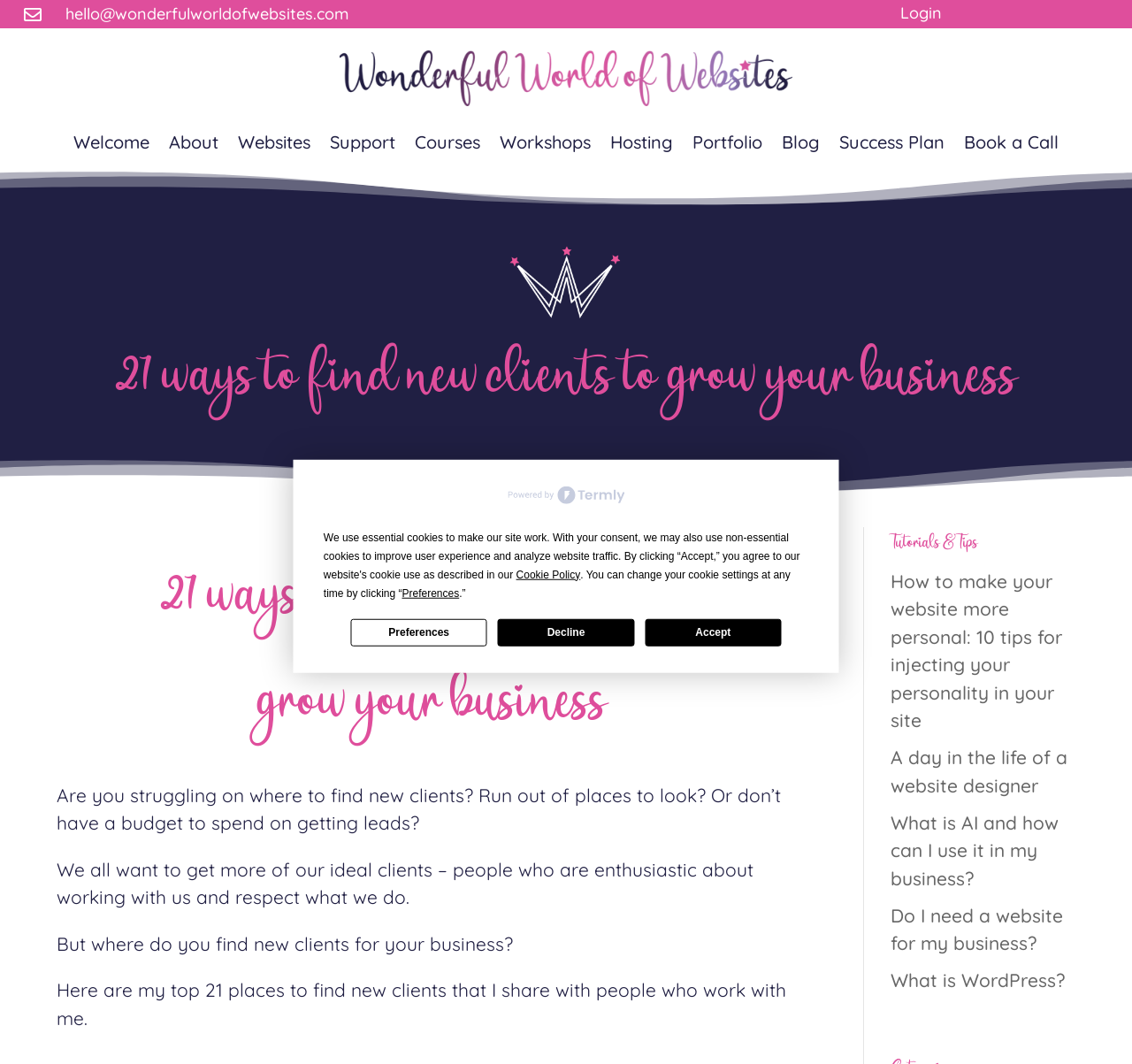Detail the various sections and features of the webpage.

This webpage is about finding ideal clients to grow a business without spending money. At the top, there is a cookie consent prompt with several buttons, including "Cookie Policy", "Preferences", "Decline", and "Accept". Below the prompt, there is a layout table with a logo of "Wonderful World of Websites" on the left and a link to "hello@wonderfulworldofwebsites.com" on the right.

The main navigation menu is located at the top center, consisting of 11 links: "Welcome", "About", "Websites", "Support", "Courses", "Workshops", "Hosting", "Portfolio", "Blog", "Success Plan", and "Book a Call". 

On the left side, there is a large image of "wonderful world of websites WWW". The main content starts with a heading "21 ways to find new clients to grow your business" followed by three paragraphs of text discussing the struggle of finding new clients and the importance of getting ideal clients. 

Below the text, there is another heading "21 ways to find new clients to grow your business" followed by a section titled "Tutorials & Tips" with four links to articles: "How to make your website more personal: 10 tips for injecting your personality in your site", "A day in the life of a website designer", "What is AI and how can I use it in my business?", and "Do I need a website for my business?".